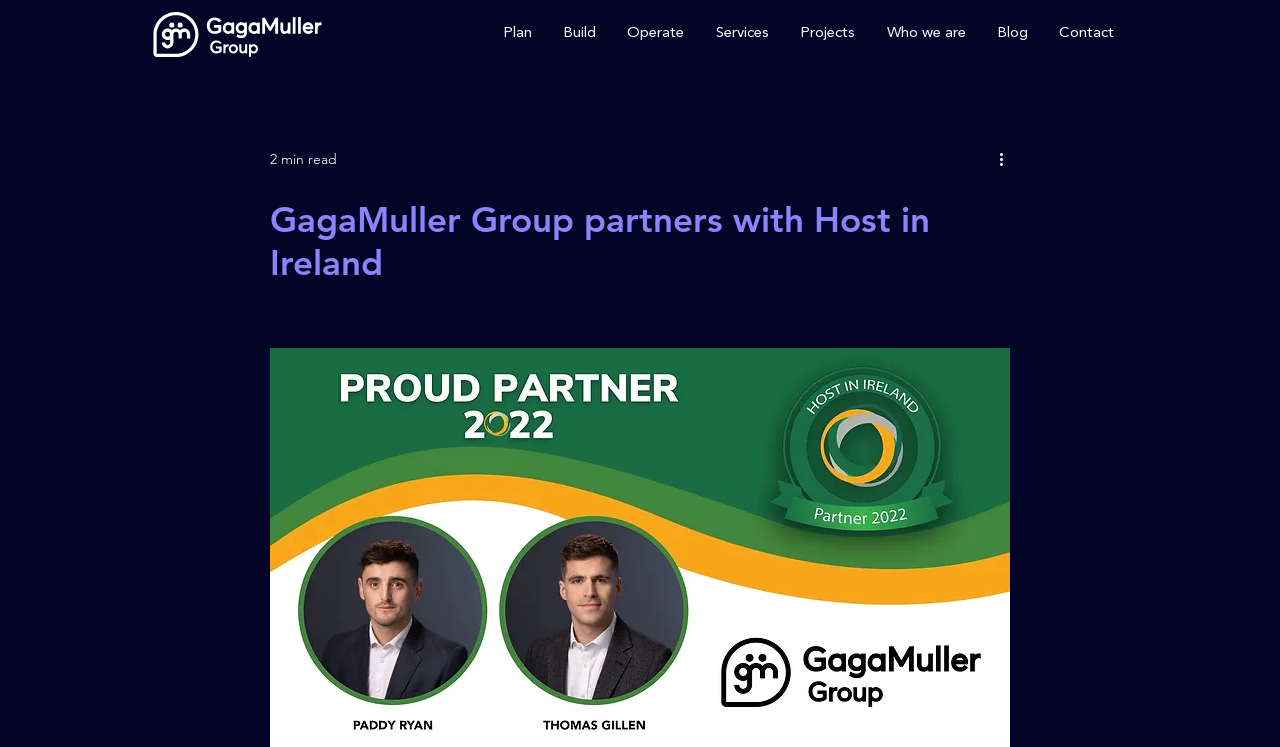Pinpoint the bounding box coordinates of the element to be clicked to execute the instruction: "Go to the 'Who we are' page".

[0.683, 0.02, 0.763, 0.079]